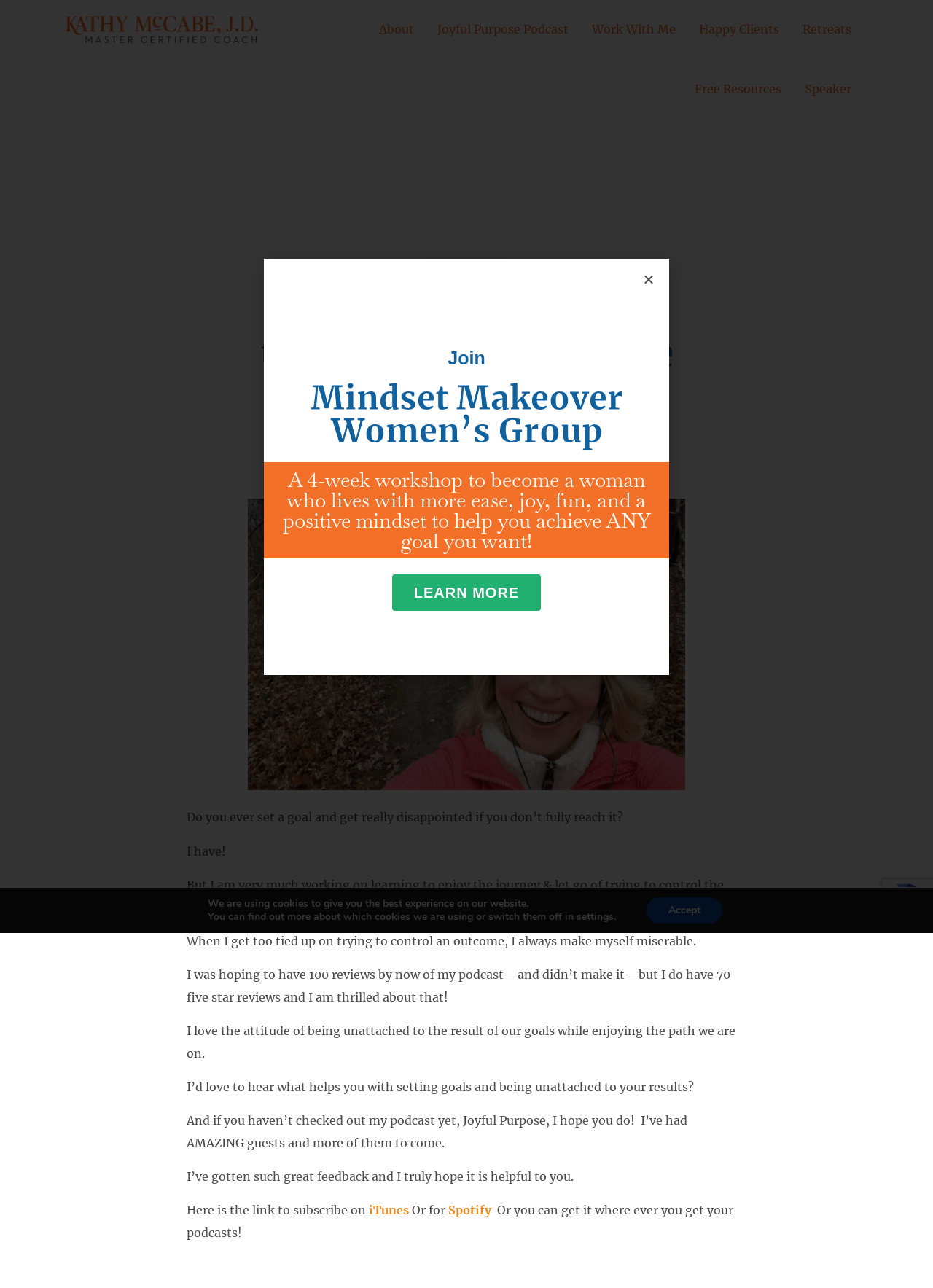Illustrate the webpage with a detailed description.

This webpage is about Kathy McCabe, a life and executive coach, and her blog post "practicing being unattached to outcome". At the top, there is a heading with her name and a link to her profile, accompanied by a small image of her. Below this, there is a brief description of her profession.

The main content of the page is a blog post, which starts with a heading "practicing being unattached to outcome" and is followed by a series of paragraphs. The post discusses the importance of enjoying the journey and letting go of trying to control the outcome, with the author sharing her personal experience of setting goals and being disappointed when they are not fully reached. The author also mentions her podcast, Joyful Purpose, and invites readers to check it out.

On the top navigation bar, there are links to different sections of the website, including "About", "Joyful Purpose Podcast", "Work With Me", "Happy Clients", "Retreats", "Free Resources", and "Speaker". Below the blog post, there is a section with a heading "Join" and a description of a 4-week workshop called "Mindset Makeover Women’s Group", with a link to learn more.

At the bottom of the page, there is a GDPR cookie banner with a message about the use of cookies on the website, and buttons to accept or settings to customize cookie preferences.